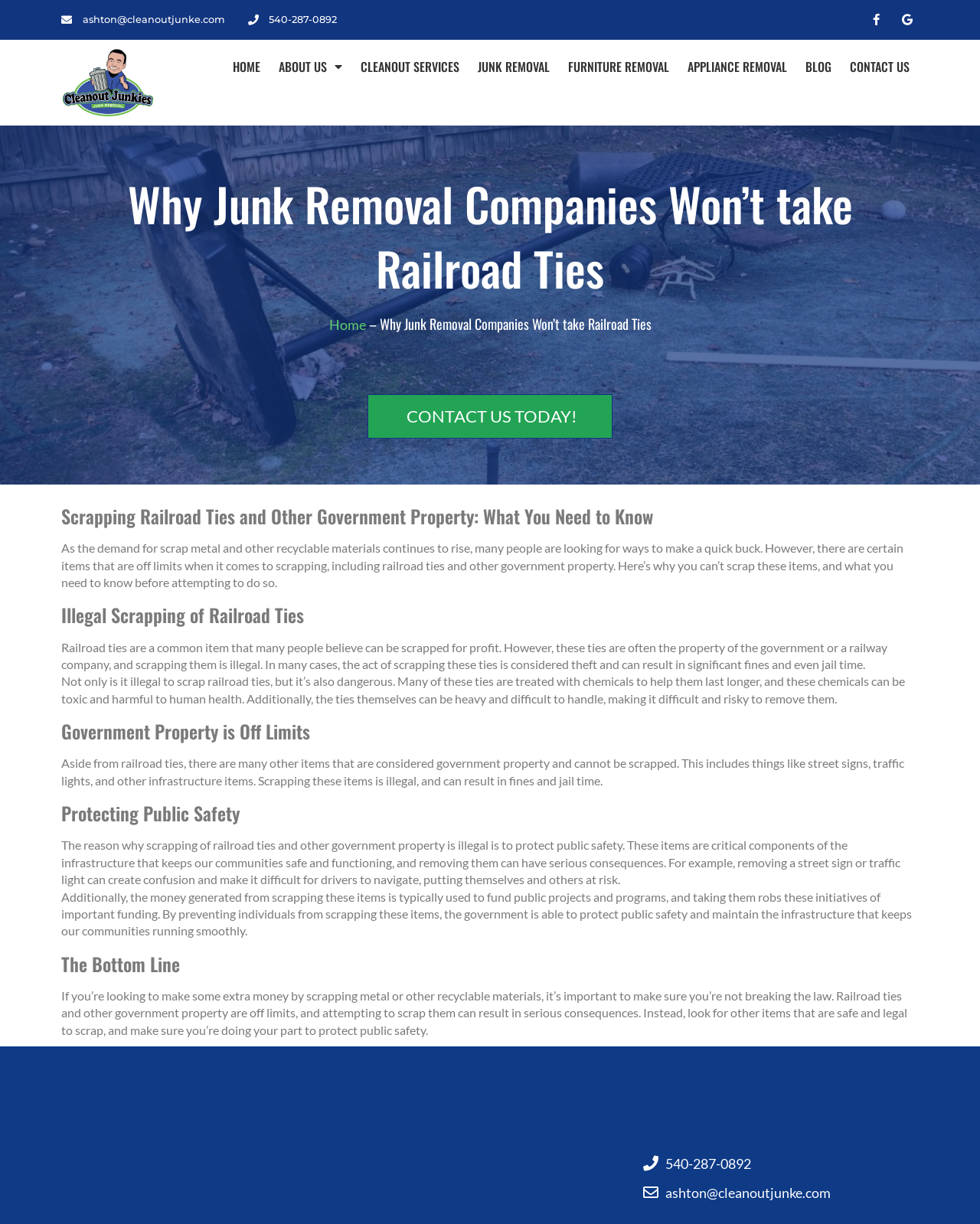Please specify the bounding box coordinates for the clickable region that will help you carry out the instruction: "Click the 'HOME' link".

[0.228, 0.039, 0.275, 0.07]